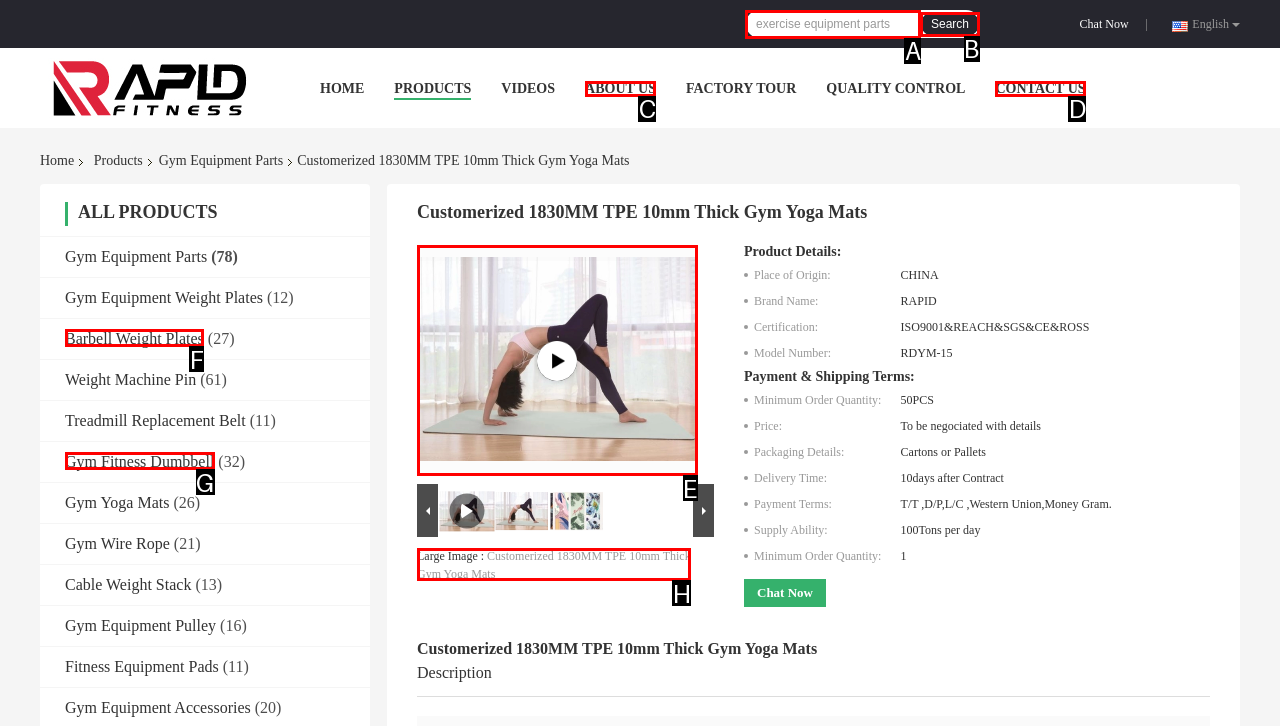Find the HTML element that matches the description: About Us. Answer using the letter of the best match from the available choices.

C